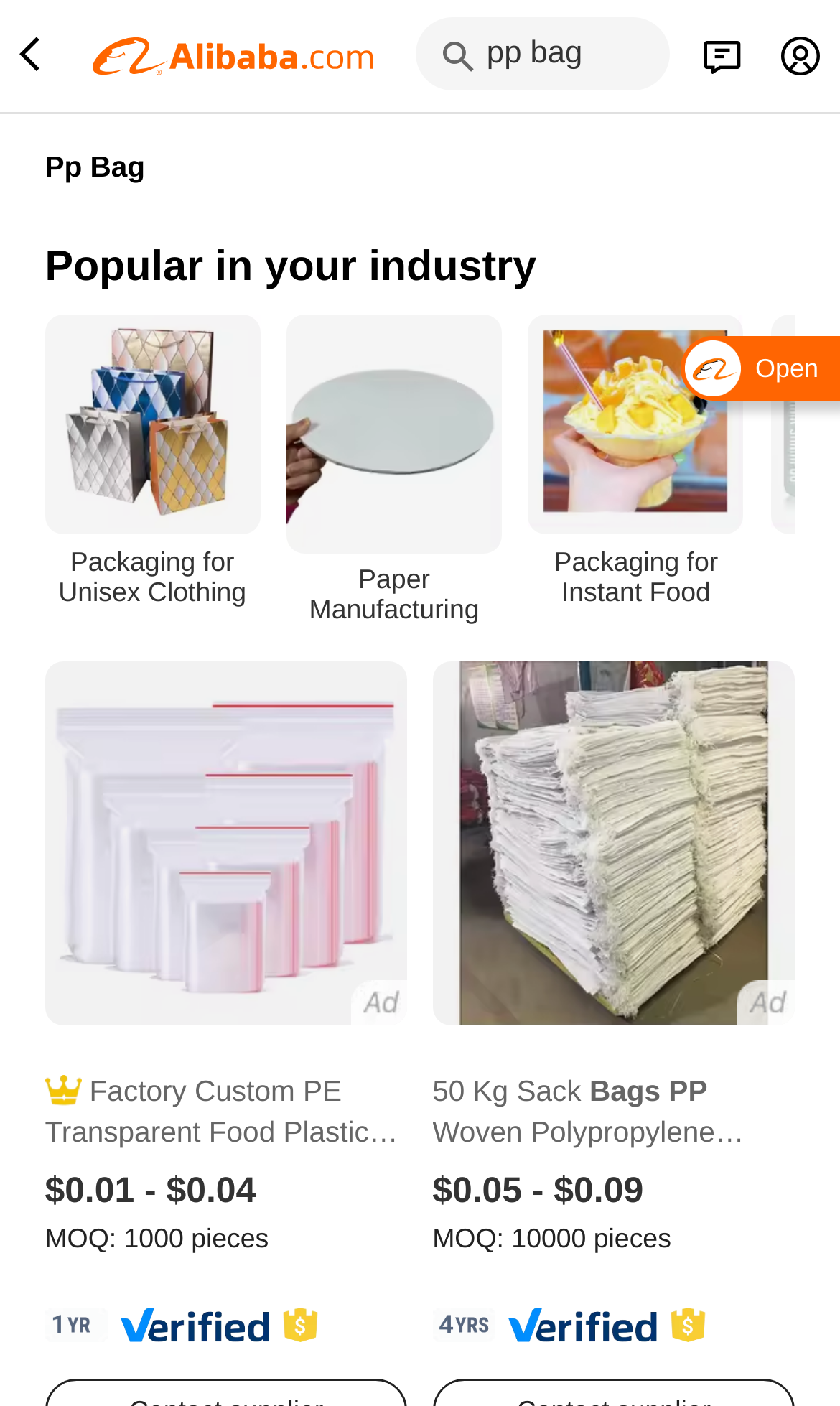Please reply with a single word or brief phrase to the question: 
What is the price range for the 50 Kg Sack Bags PP Woven Polypropylene Plastic Sack Bags?

$0.05 - $0.09